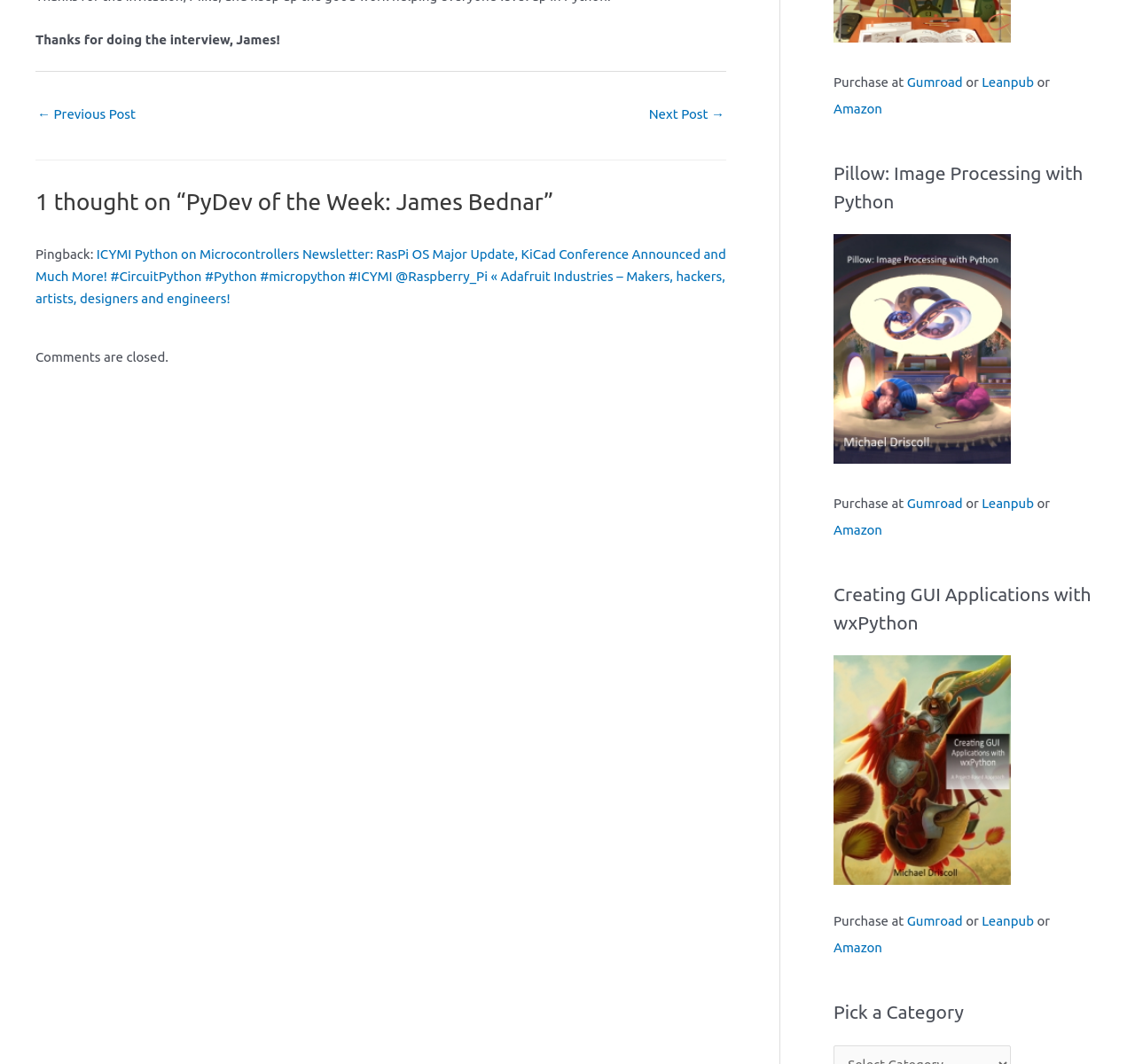Please provide a detailed answer to the question below based on the screenshot: 
How many books are promoted on this webpage?

Two books are promoted on this webpage. The first book is 'Pillow: Image Processing with Python' and the second book is 'Creating GUI Applications with wxPython'. Both books have their own sections on the webpage, with links to purchase them.